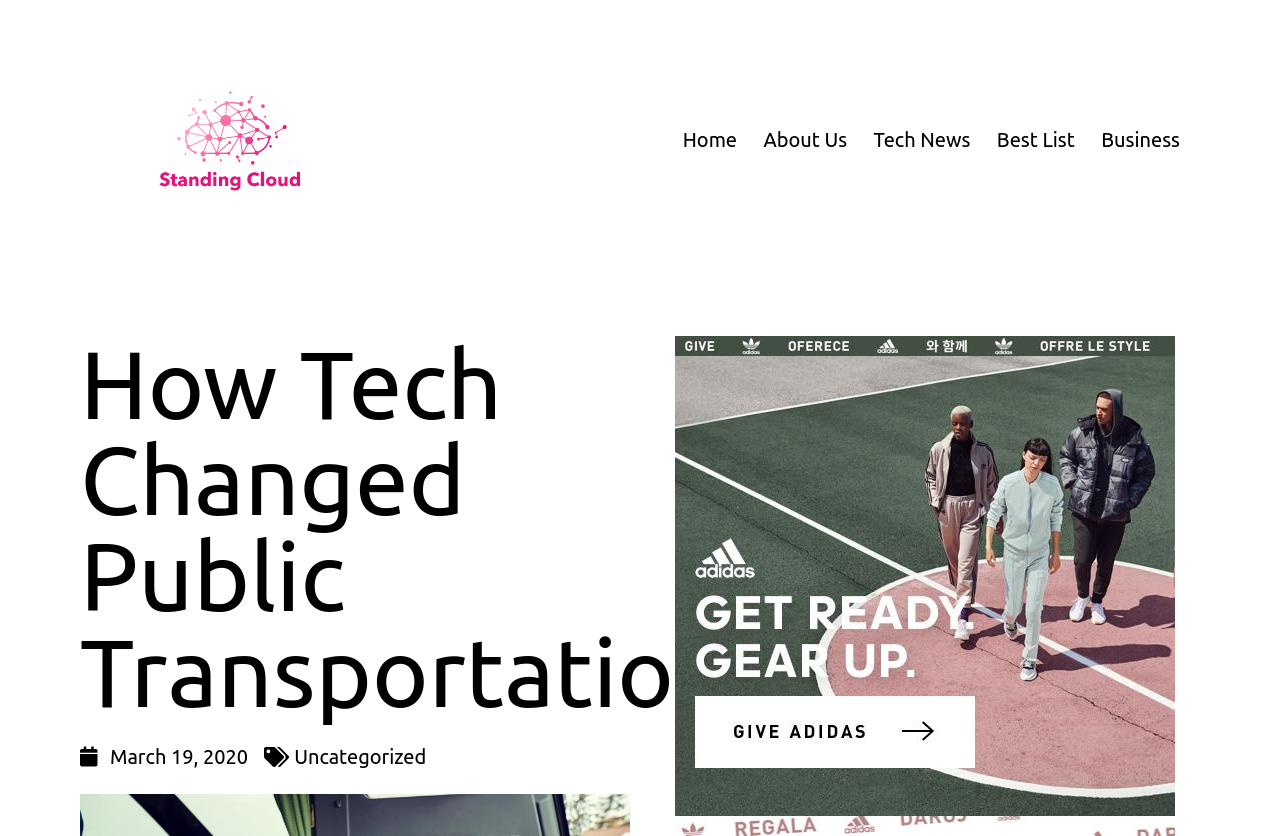How many images are there on the page?
Could you answer the question in a detailed manner, providing as much information as possible?

I identified two image elements on the page, one being the 'standingcloud logo' and the other being the image with the OCR text '37724-tIRnrjA0pNWJSVvp7XYS6CgMqFsV8b7K'.